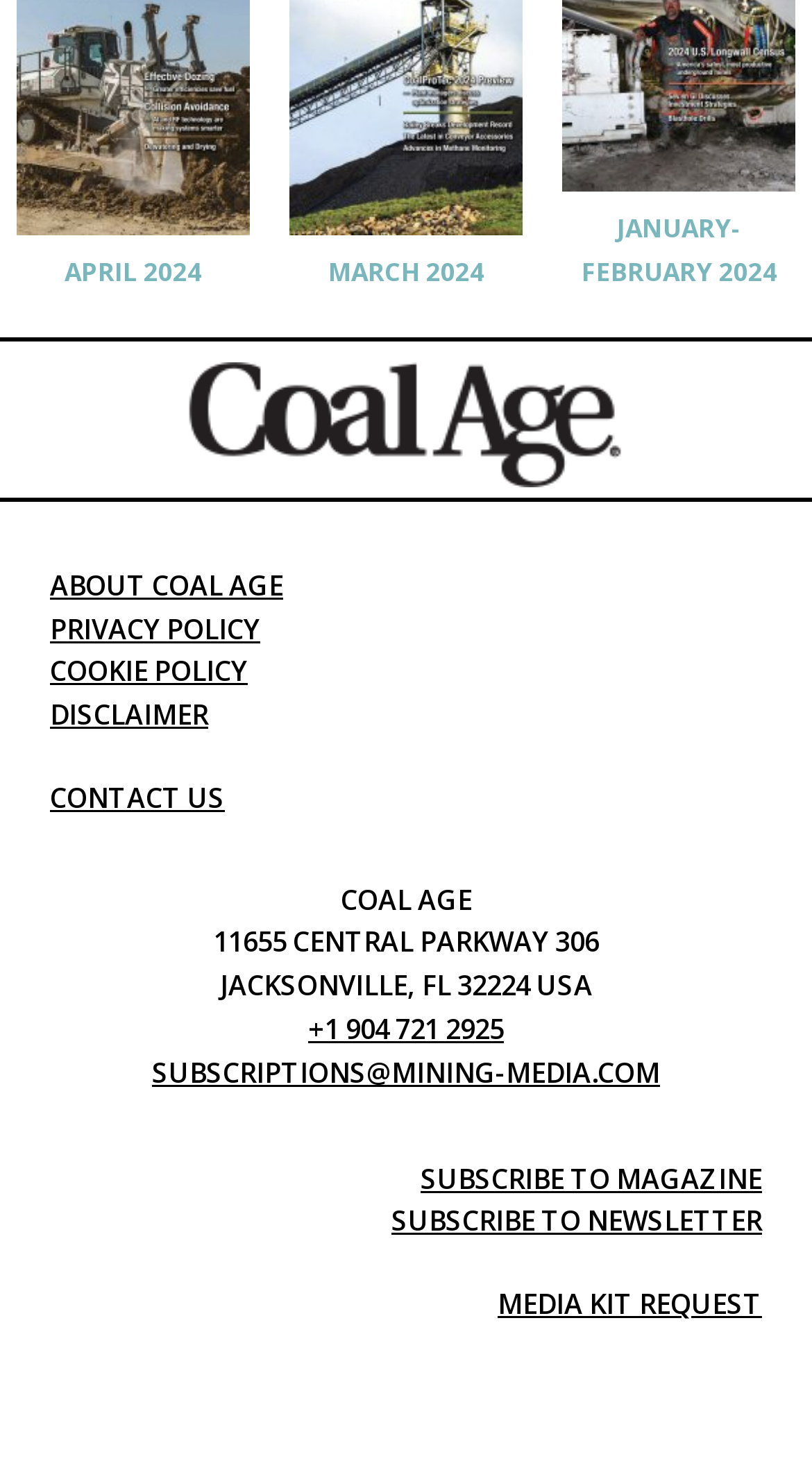Please identify the bounding box coordinates of the element I need to click to follow this instruction: "Request a media kit".

[0.613, 0.875, 0.938, 0.901]